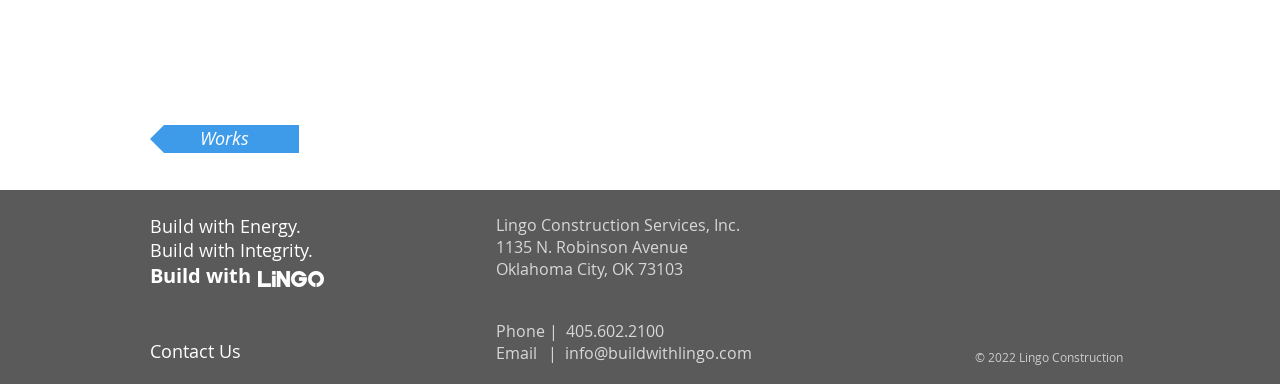What social media platforms are listed?
Use the screenshot to answer the question with a single word or phrase.

Instagram, LinkedIn, Facebook, Twitter